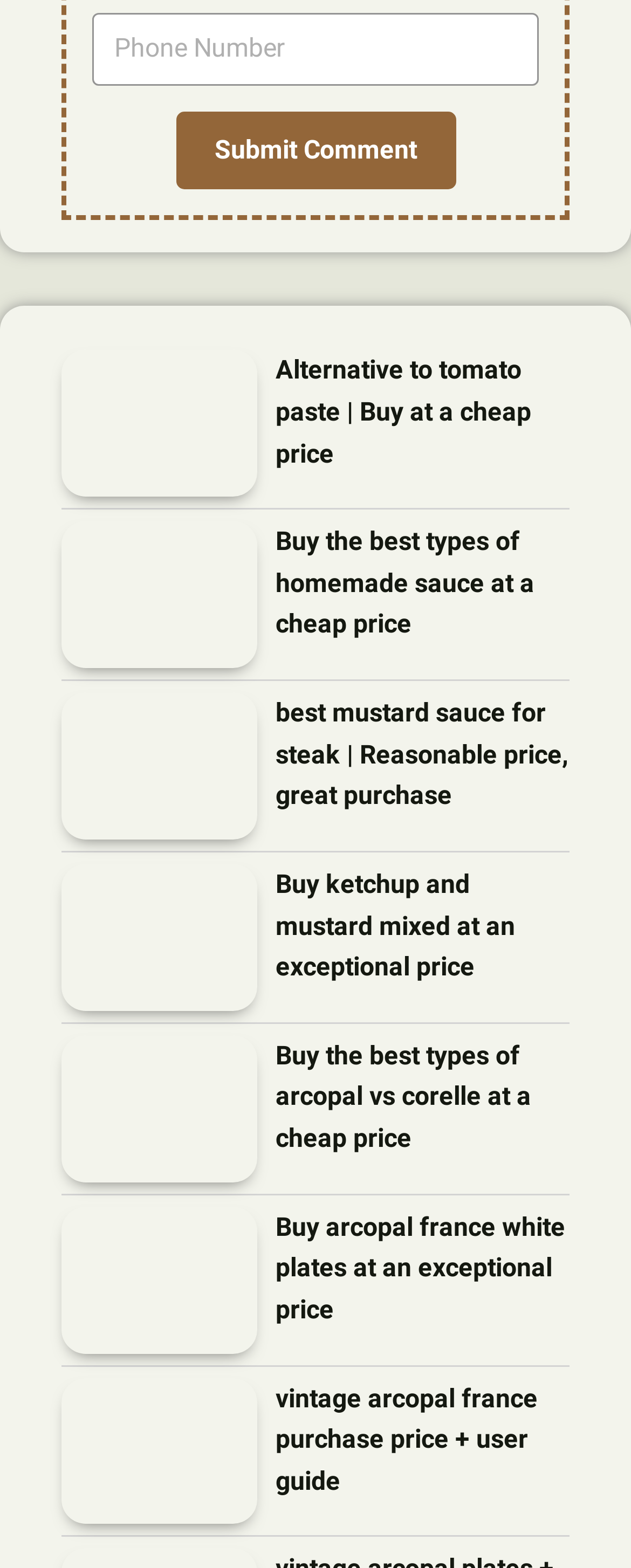Determine the bounding box coordinates for the clickable element to execute this instruction: "Purchase ketchup and mustard mixed". Provide the coordinates as four float numbers between 0 and 1, i.e., [left, top, right, bottom].

[0.097, 0.551, 0.408, 0.645]